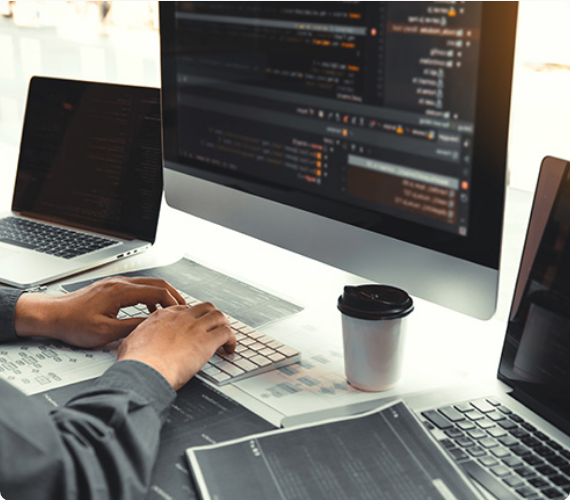Please give a short response to the question using one word or a phrase:
What is strategically placed on the workstation?

A coffee cup